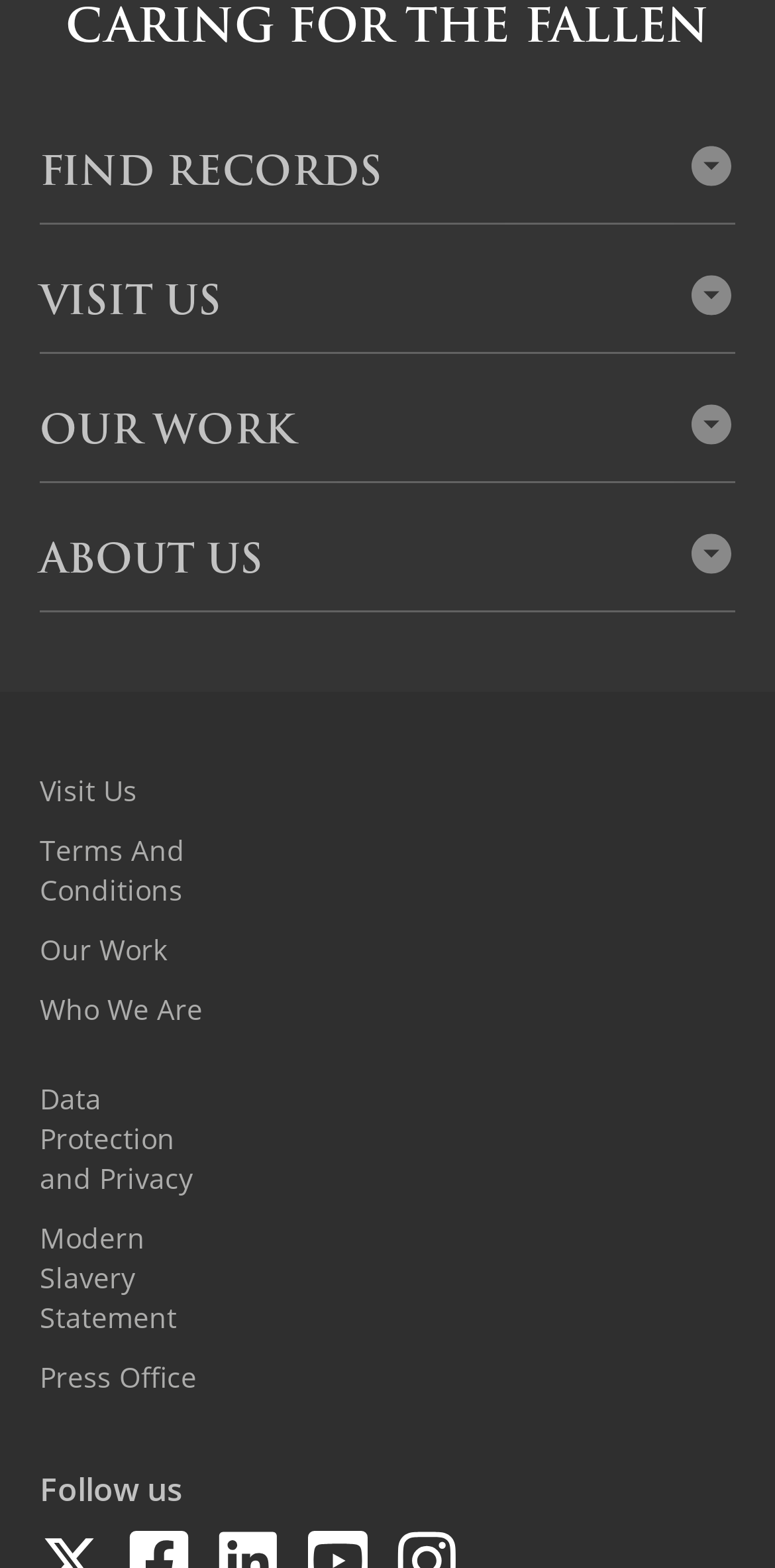Locate the bounding box coordinates of the area you need to click to fulfill this instruction: 'Explore our archives'. The coordinates must be in the form of four float numbers ranging from 0 to 1: [left, top, right, bottom].

[0.051, 0.26, 0.949, 0.3]